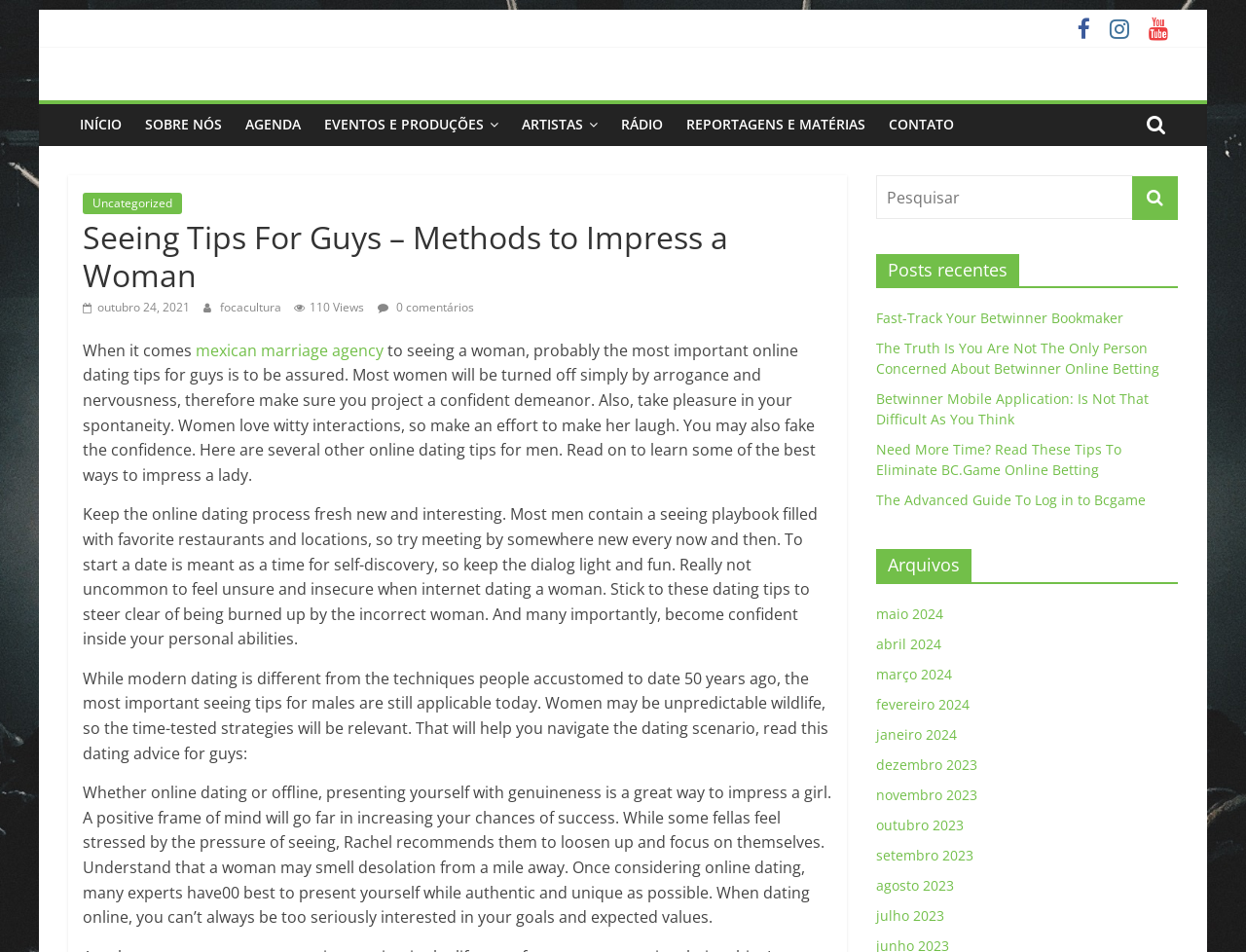Please look at the image and answer the question with a detailed explanation: How many views does the article have?

The number of views of the article can be found in the static text element with the text '110 Views' which is located below the heading element with the text 'Seeing Tips For Guys – Methods to Impress a Woman'.